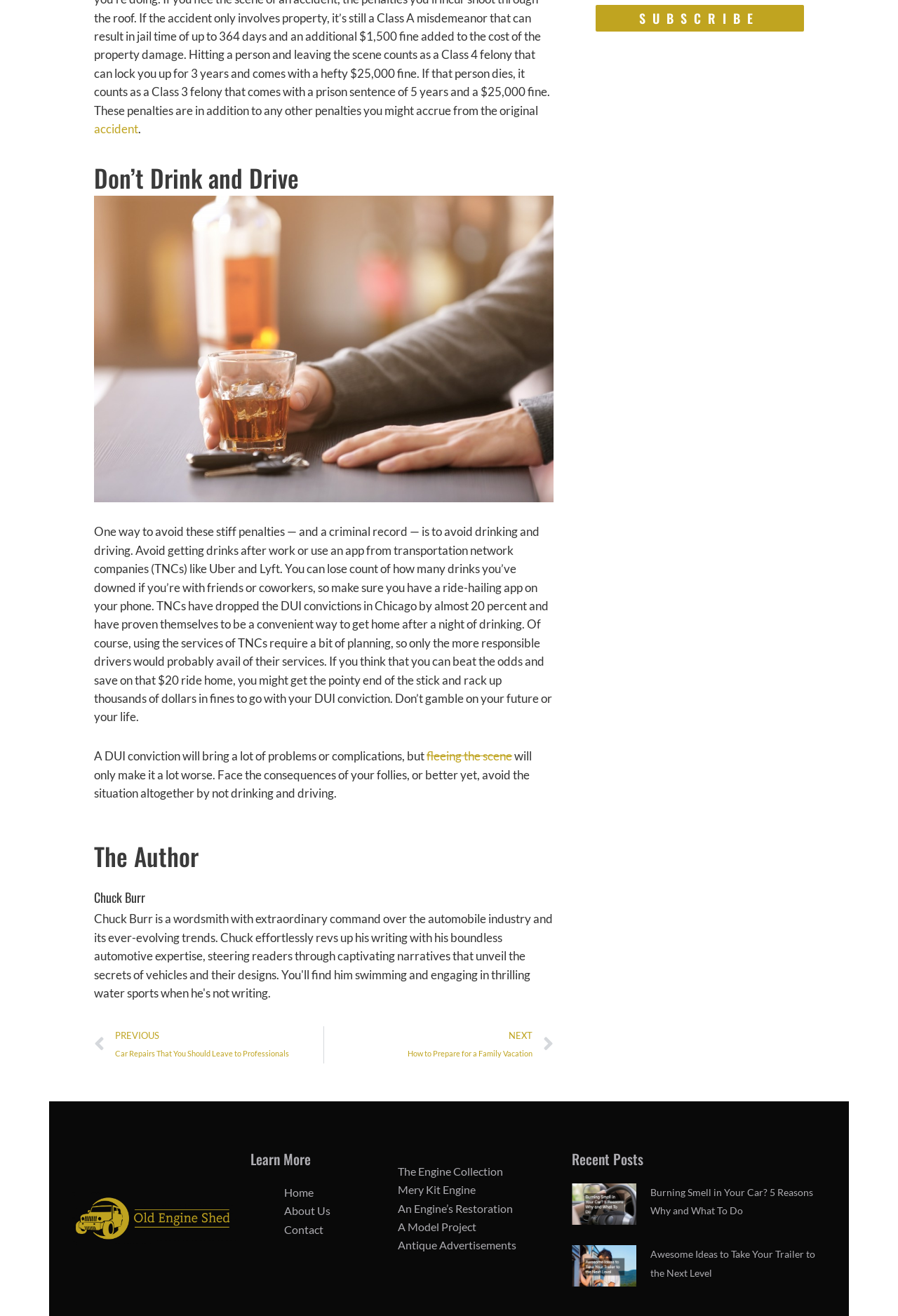Locate the bounding box coordinates of the element I should click to achieve the following instruction: "Subscribe to the website".

[0.663, 0.003, 0.895, 0.024]